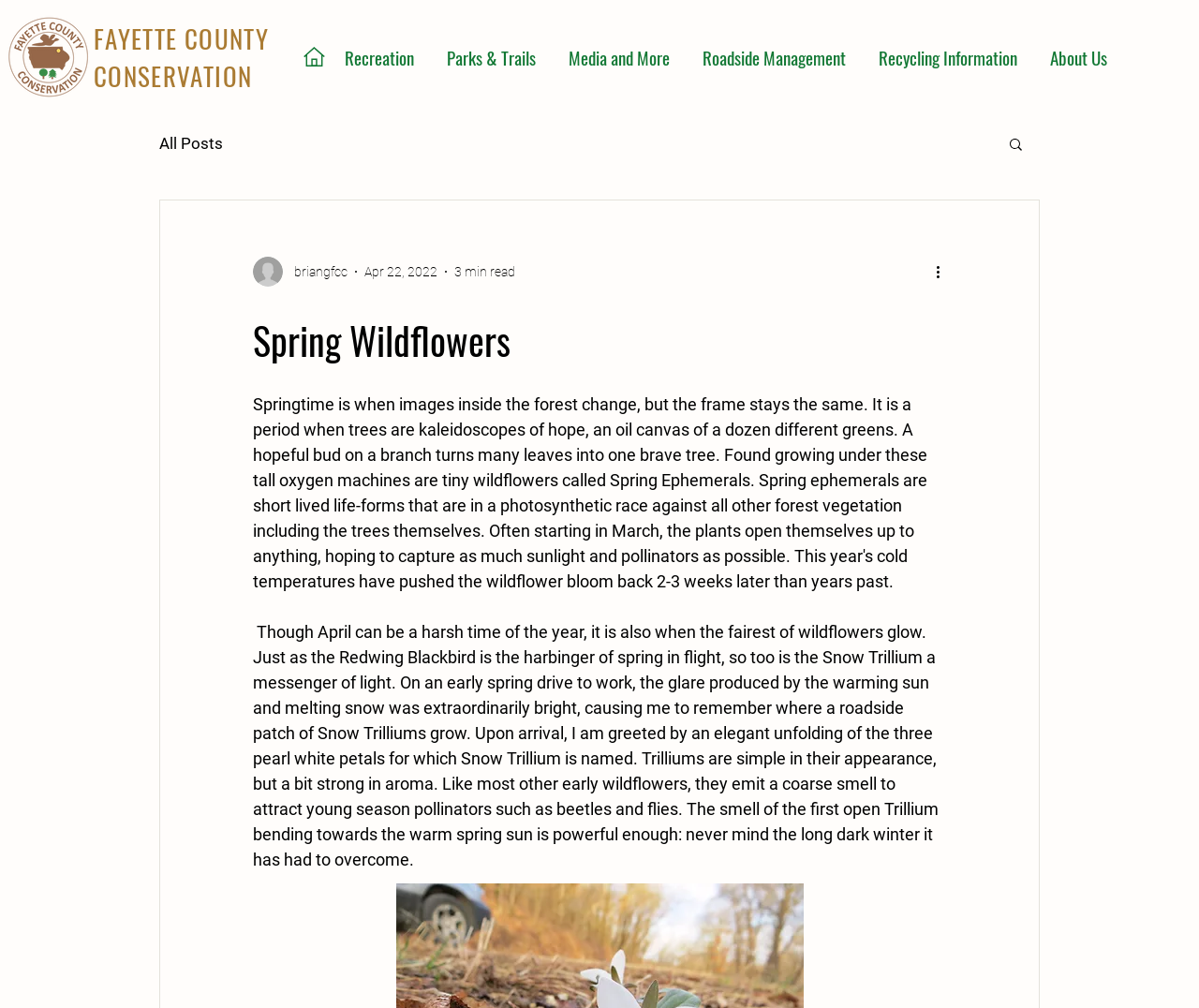Please provide the bounding box coordinates in the format (top-left x, top-left y, bottom-right x, bottom-right y). Remember, all values are floating point numbers between 0 and 1. What is the bounding box coordinate of the region described as: briangfcc

[0.211, 0.255, 0.29, 0.284]